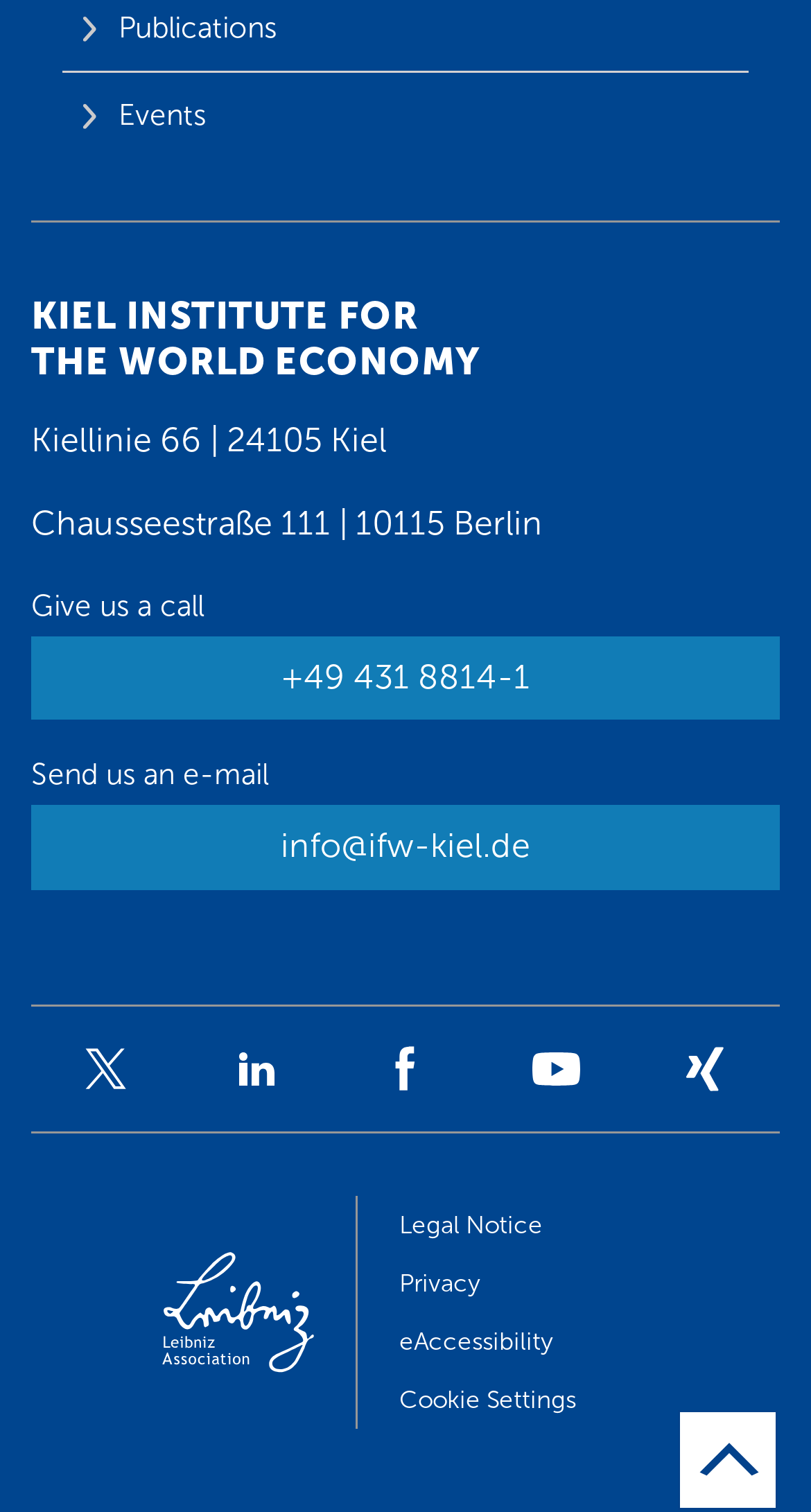Please locate the clickable area by providing the bounding box coordinates to follow this instruction: "View Legal Notice".

[0.492, 0.8, 0.669, 0.819]